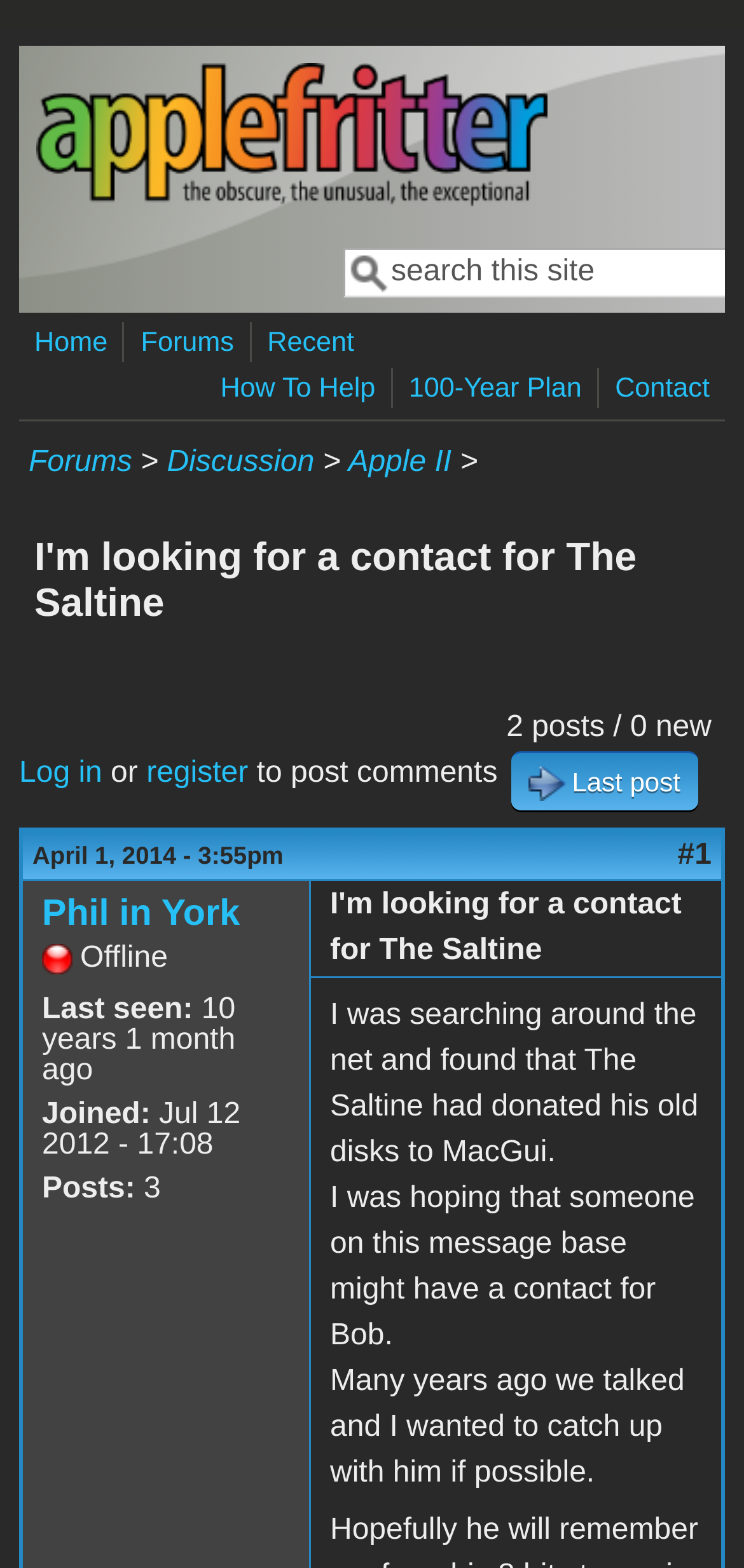How many posts does the user 'Phil in York' have?
Use the image to answer the question with a single word or phrase.

3